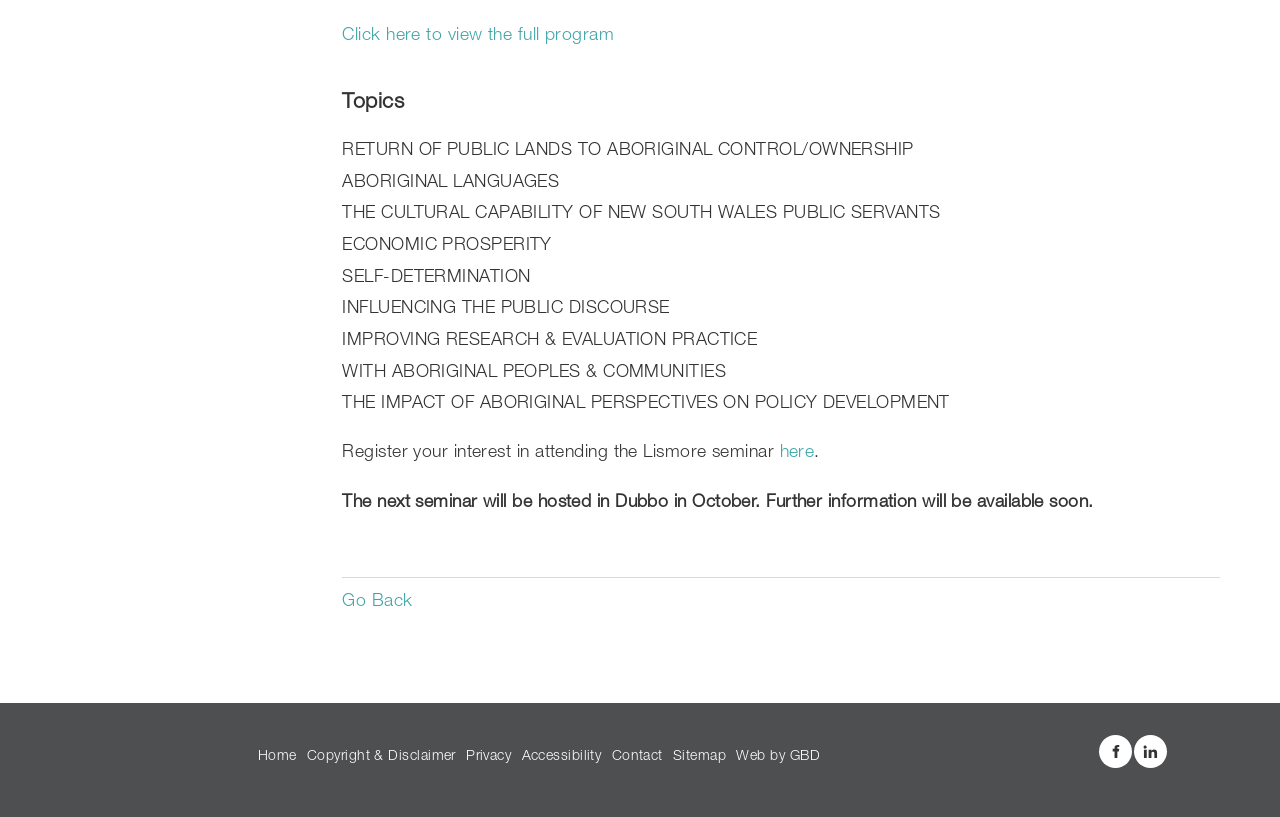How many seminar locations are mentioned?
Your answer should be a single word or phrase derived from the screenshot.

Two